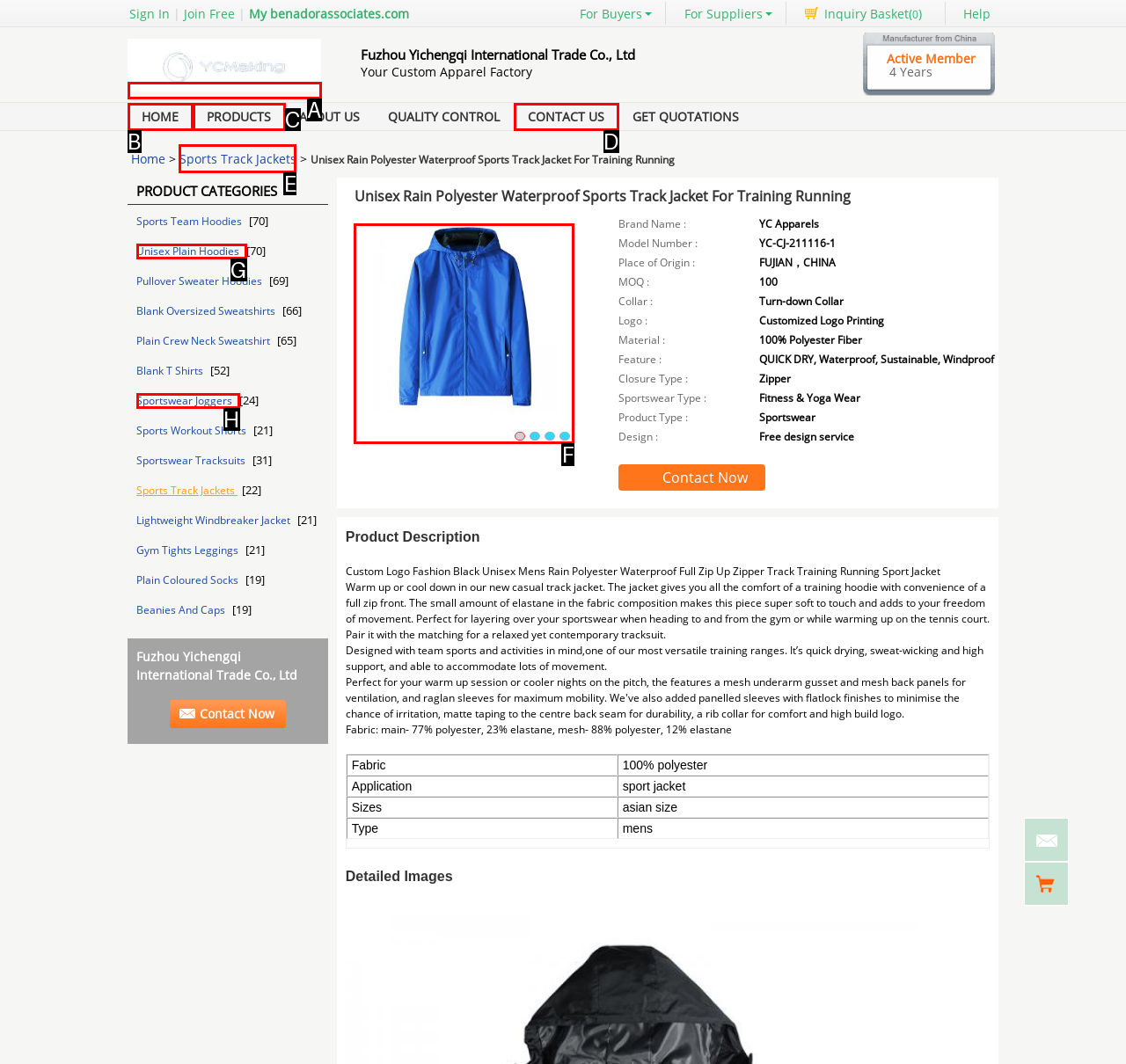For the task: View the product category 'Sports Track Jackets', identify the HTML element to click.
Provide the letter corresponding to the right choice from the given options.

E